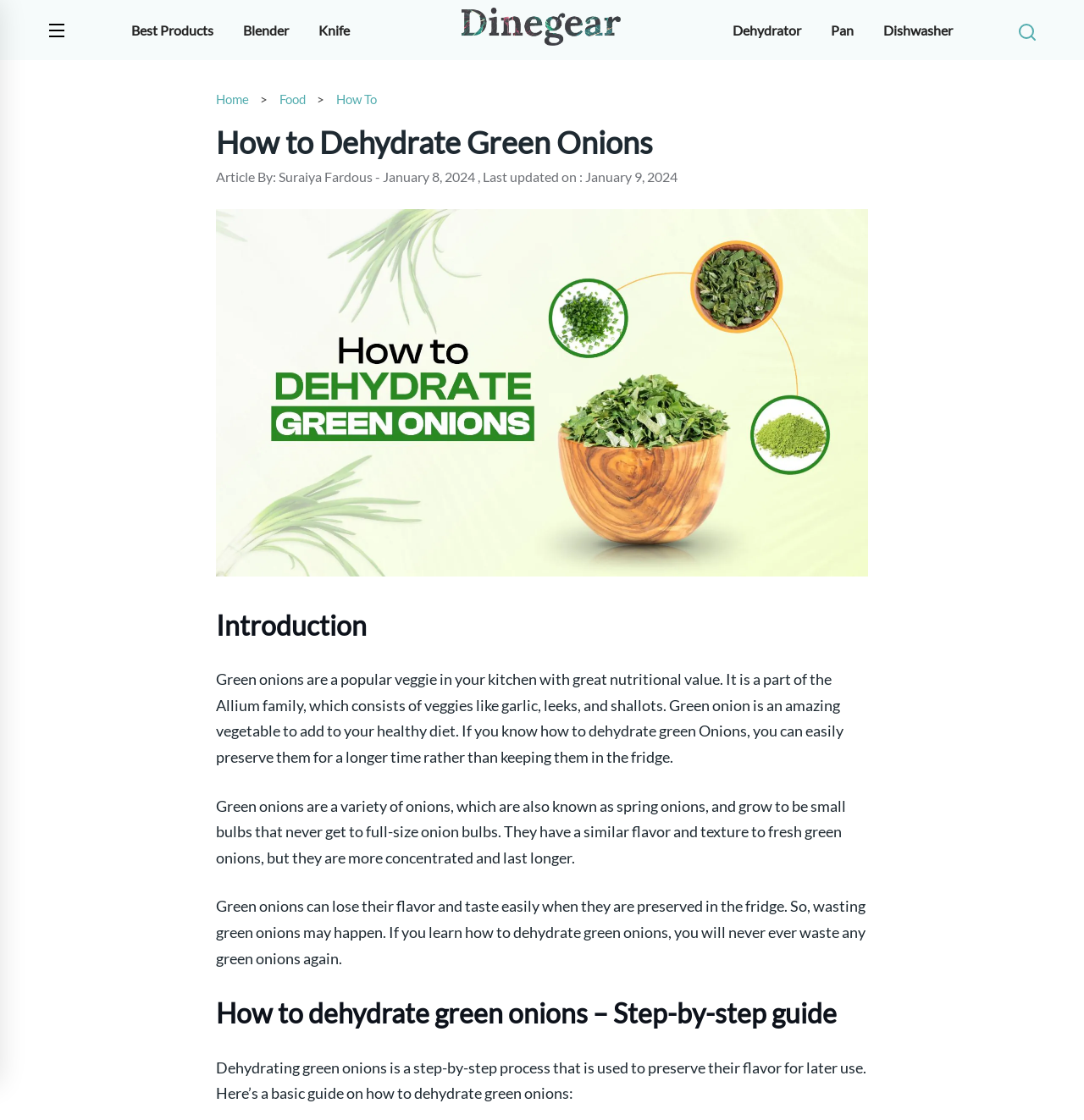Identify and provide the bounding box for the element described by: "Suraiya Fardous".

[0.257, 0.151, 0.346, 0.165]